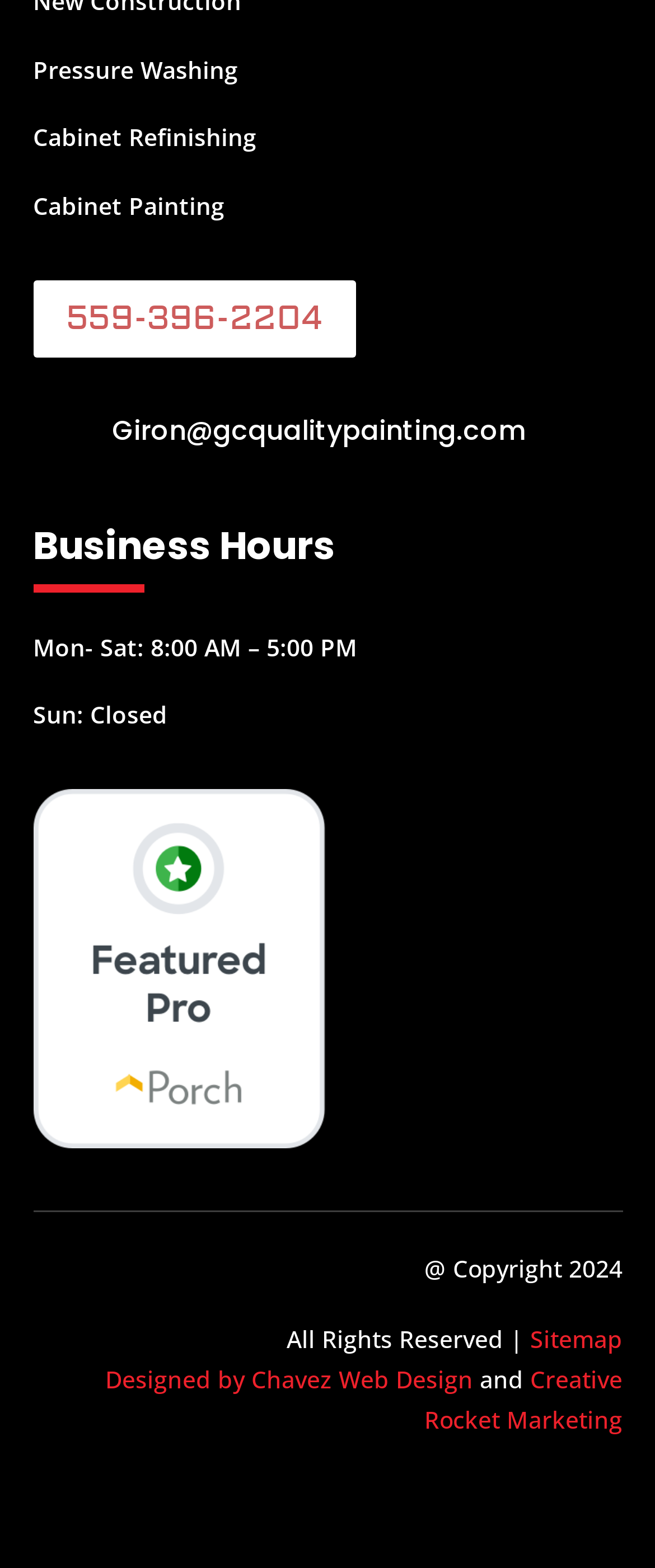What are the business hours on Monday?
Look at the image and provide a detailed response to the question.

I found the business hours by looking at the StaticText elements under the 'Business Hours' heading. The 'Mon- Sat:' text is followed by the hours '8:00 AM – 5:00 PM'.